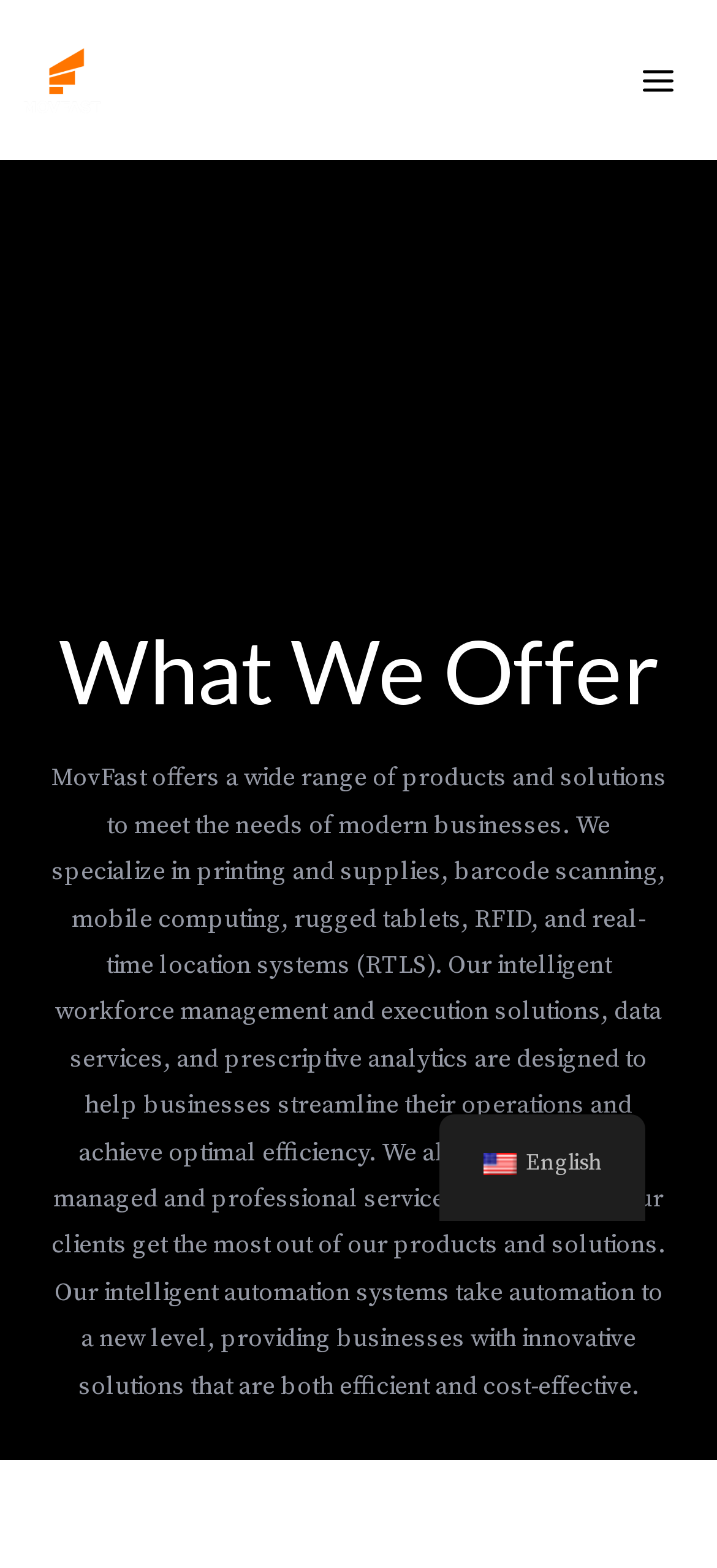Answer briefly with one word or phrase:
What is the purpose of MovFast's solutions?

streamline operations, achieve optimal efficiency